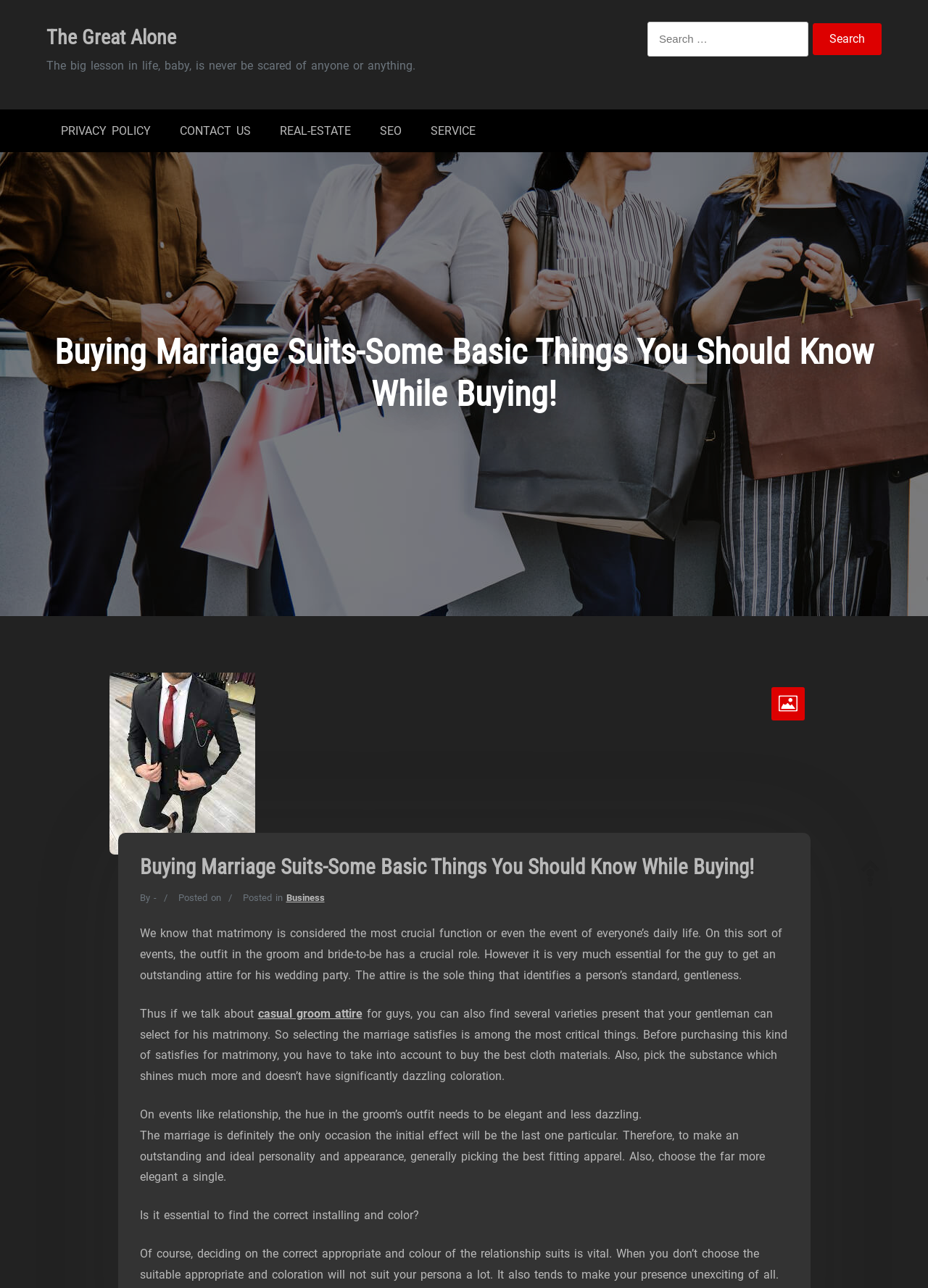Locate the bounding box coordinates of the clickable part needed for the task: "Learn about casual groom attire".

[0.278, 0.782, 0.39, 0.792]